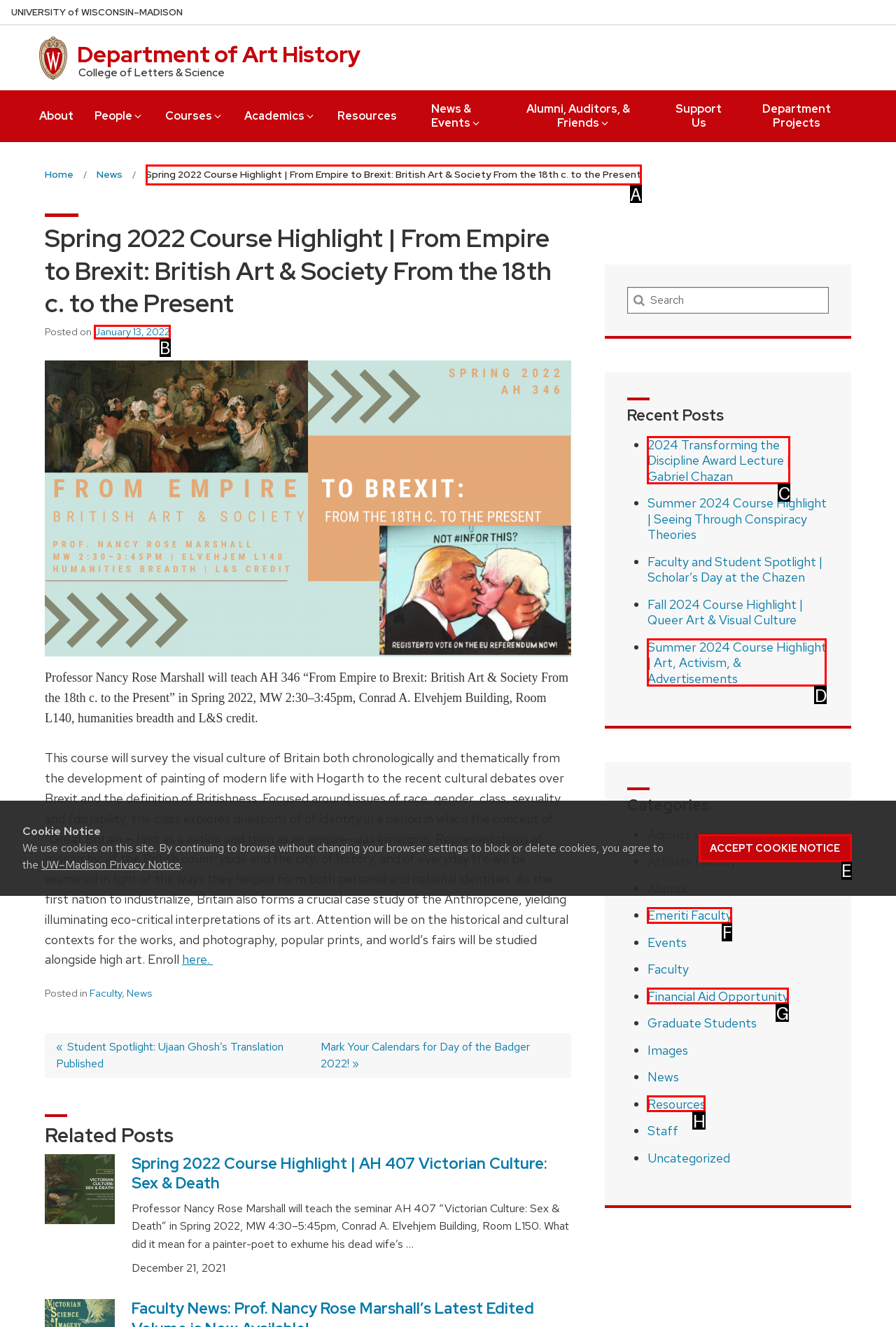Which lettered option matches the following description: January 13, 2022
Provide the letter of the matching option directly.

B